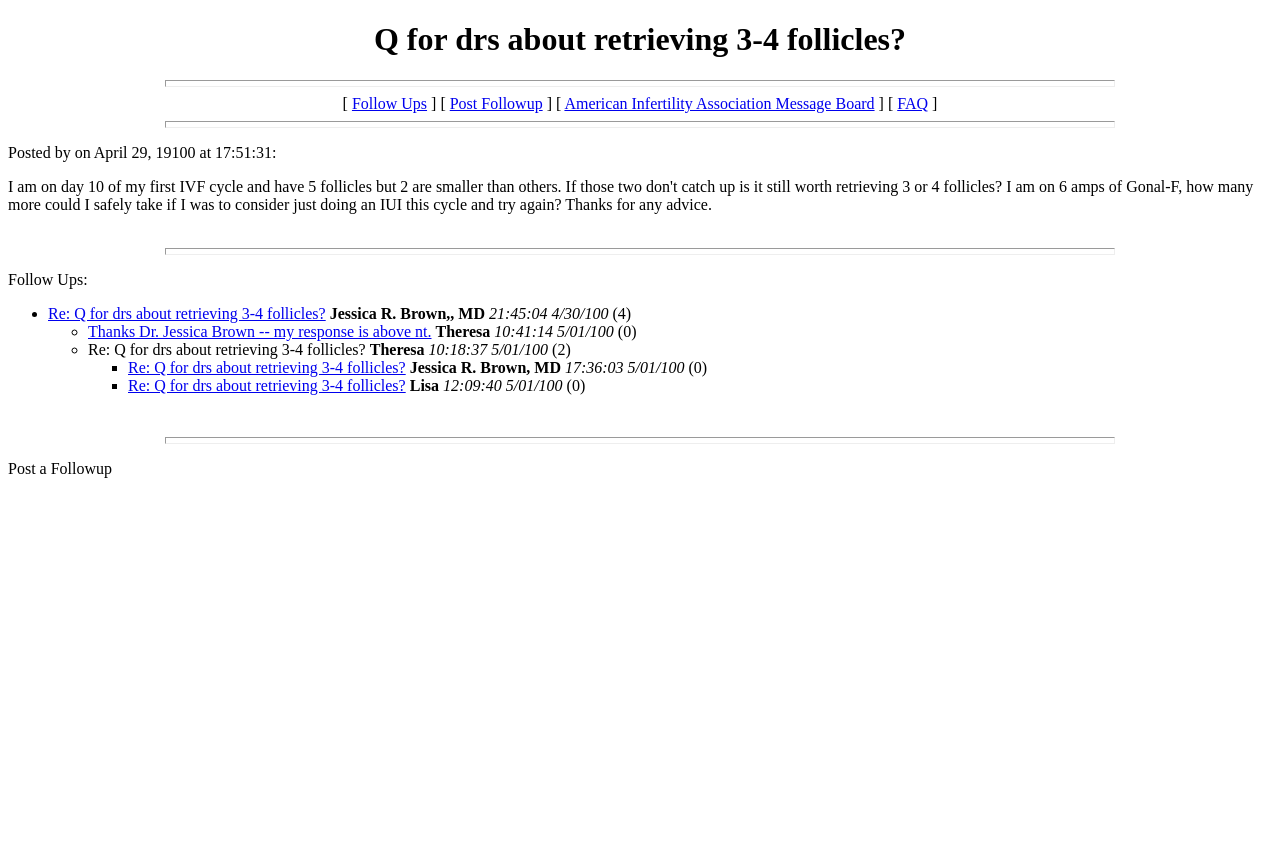From the webpage screenshot, predict the bounding box coordinates (top-left x, top-left y, bottom-right x, bottom-right y) for the UI element described here: FAQ

[0.701, 0.11, 0.725, 0.13]